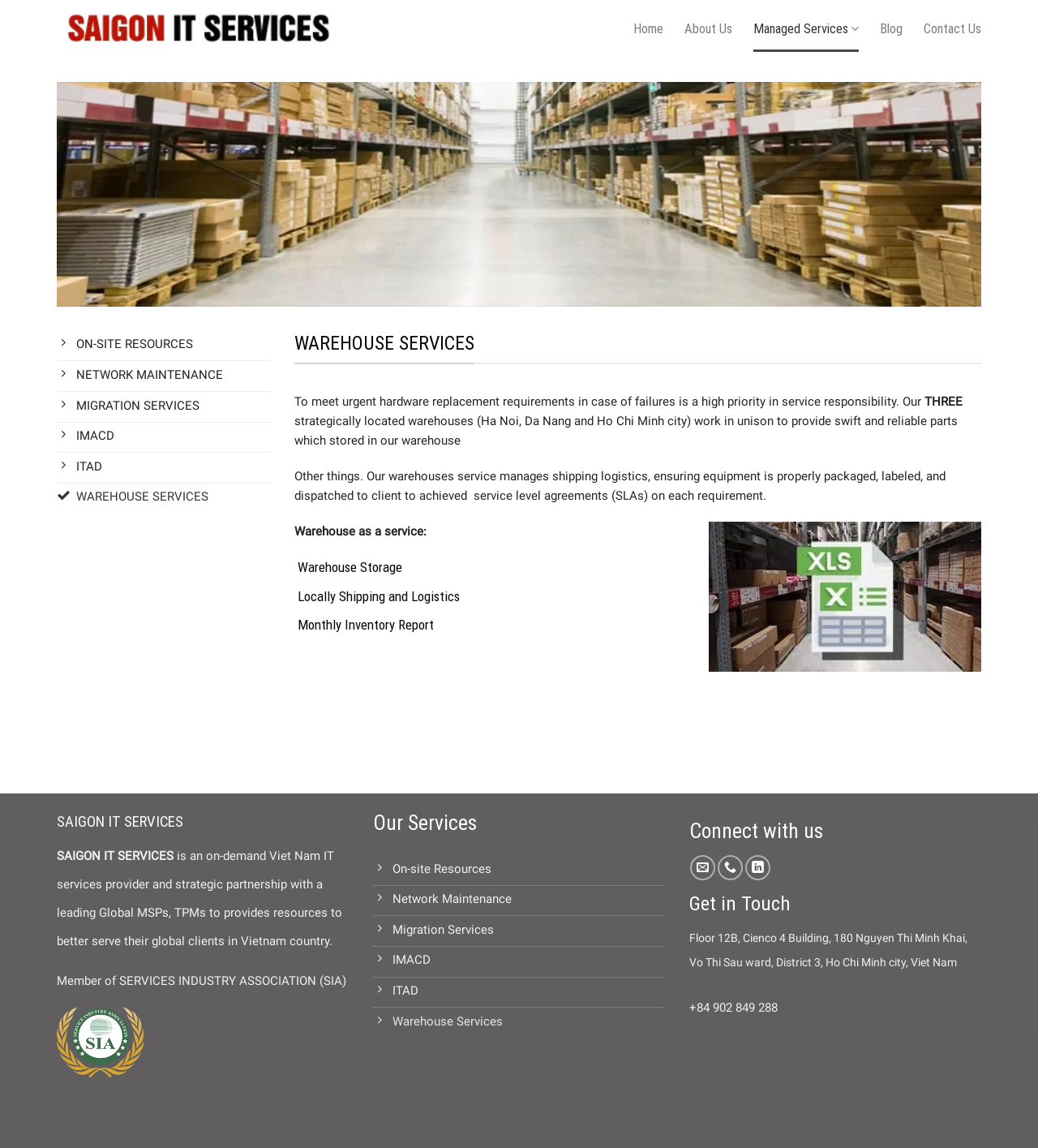Find the bounding box of the web element that fits this description: "IMACD".

[0.359, 0.825, 0.641, 0.851]